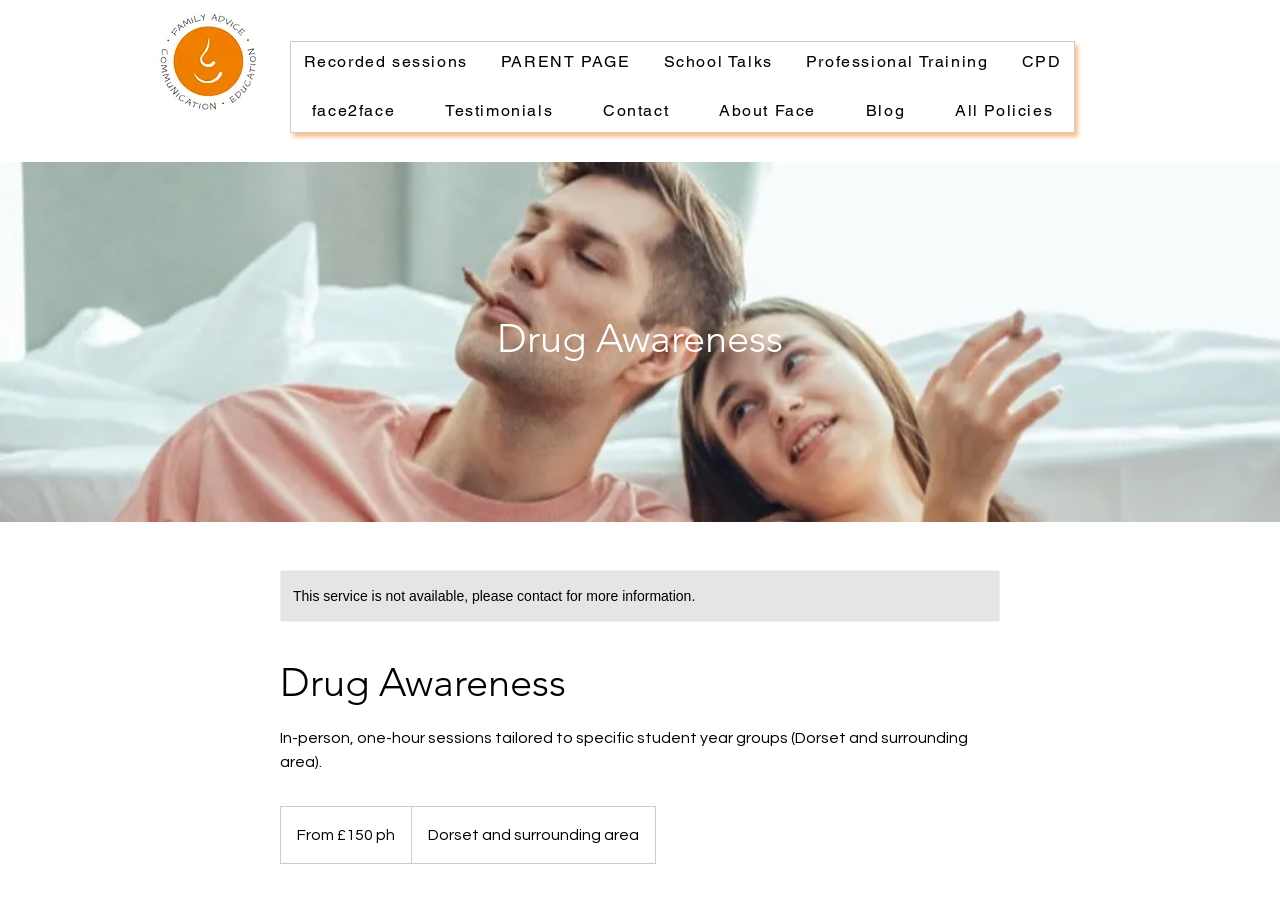What is the main topic of the webpage?
Provide a detailed and extensive answer to the question.

The main topic is indicated by the header 'Drug Awareness' which is a prominent element on the webpage, and it's also supported by the description of the service provided below the header.